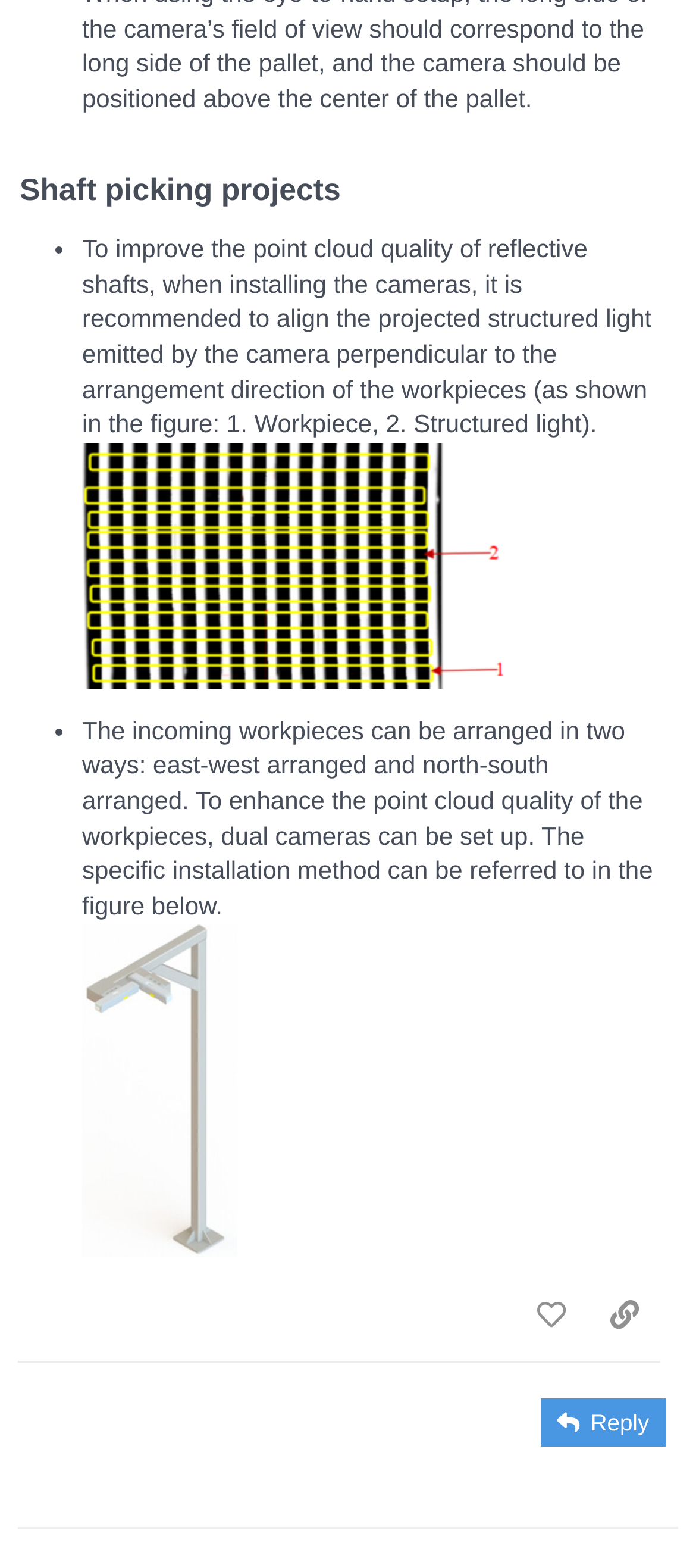What is the purpose of aligning the structured light?
Based on the visual content, answer with a single word or a brief phrase.

Improve point cloud quality